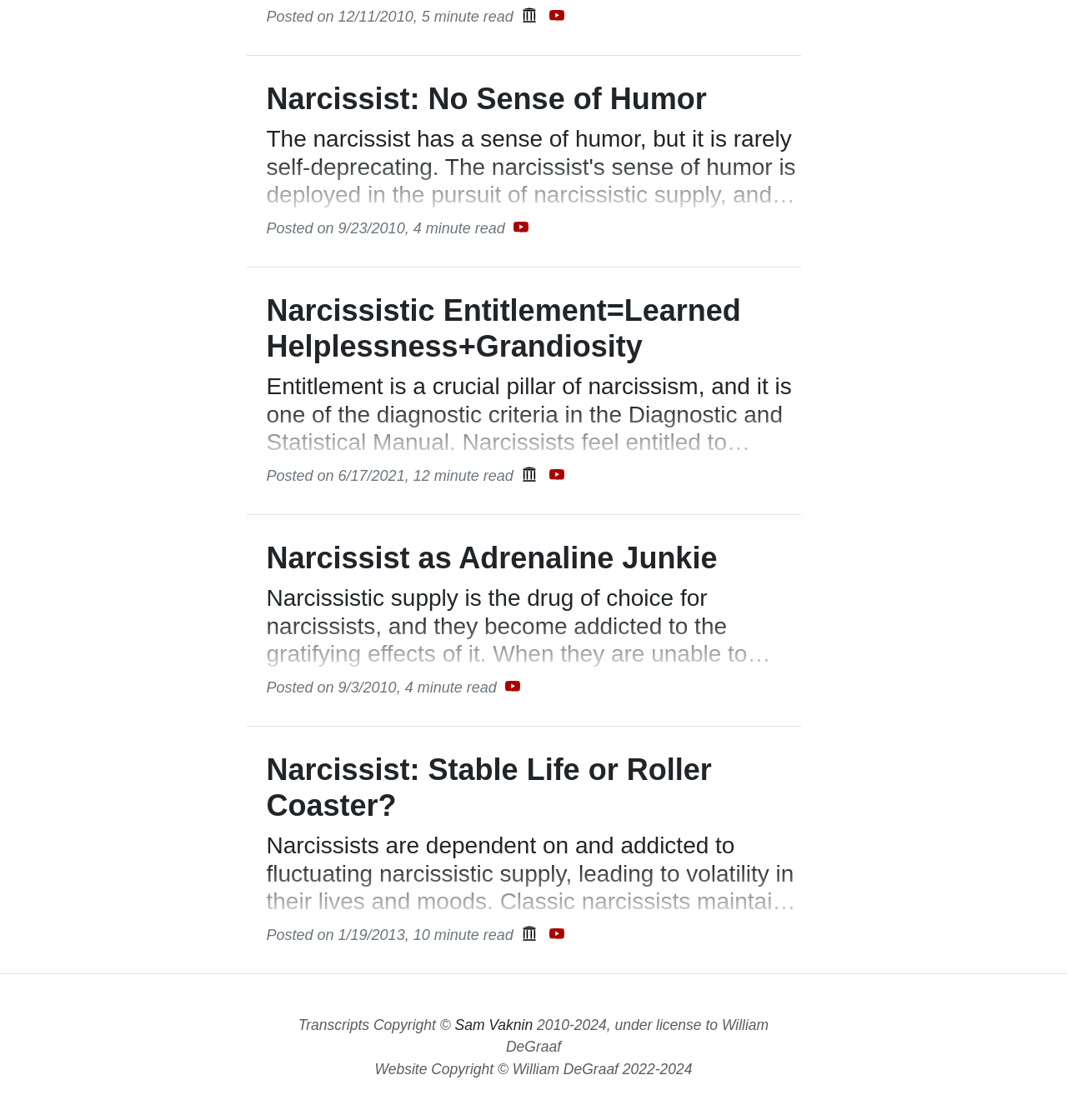Please specify the bounding box coordinates in the format (top-left x, top-left y, bottom-right x, bottom-right y), with values ranging from 0 to 1. Identify the bounding box for the UI component described as follows: Sam Vaknin

[0.426, 0.908, 0.499, 0.923]